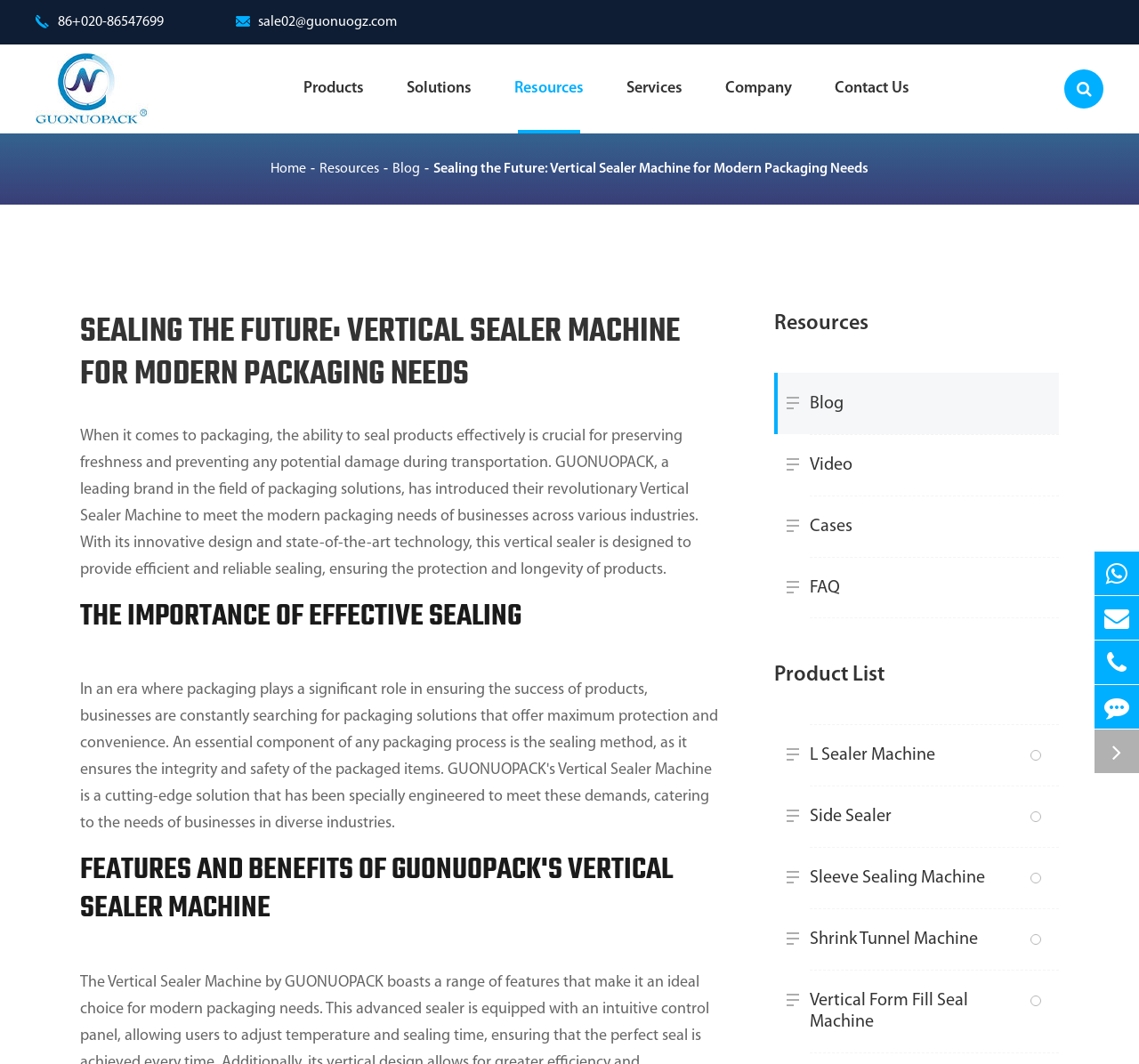Given the element description Cases, specify the bounding box coordinates of the corresponding UI element in the format (top-left x, top-left y, bottom-right x, bottom-right y). All values must be between 0 and 1.

[0.68, 0.466, 0.93, 0.523]